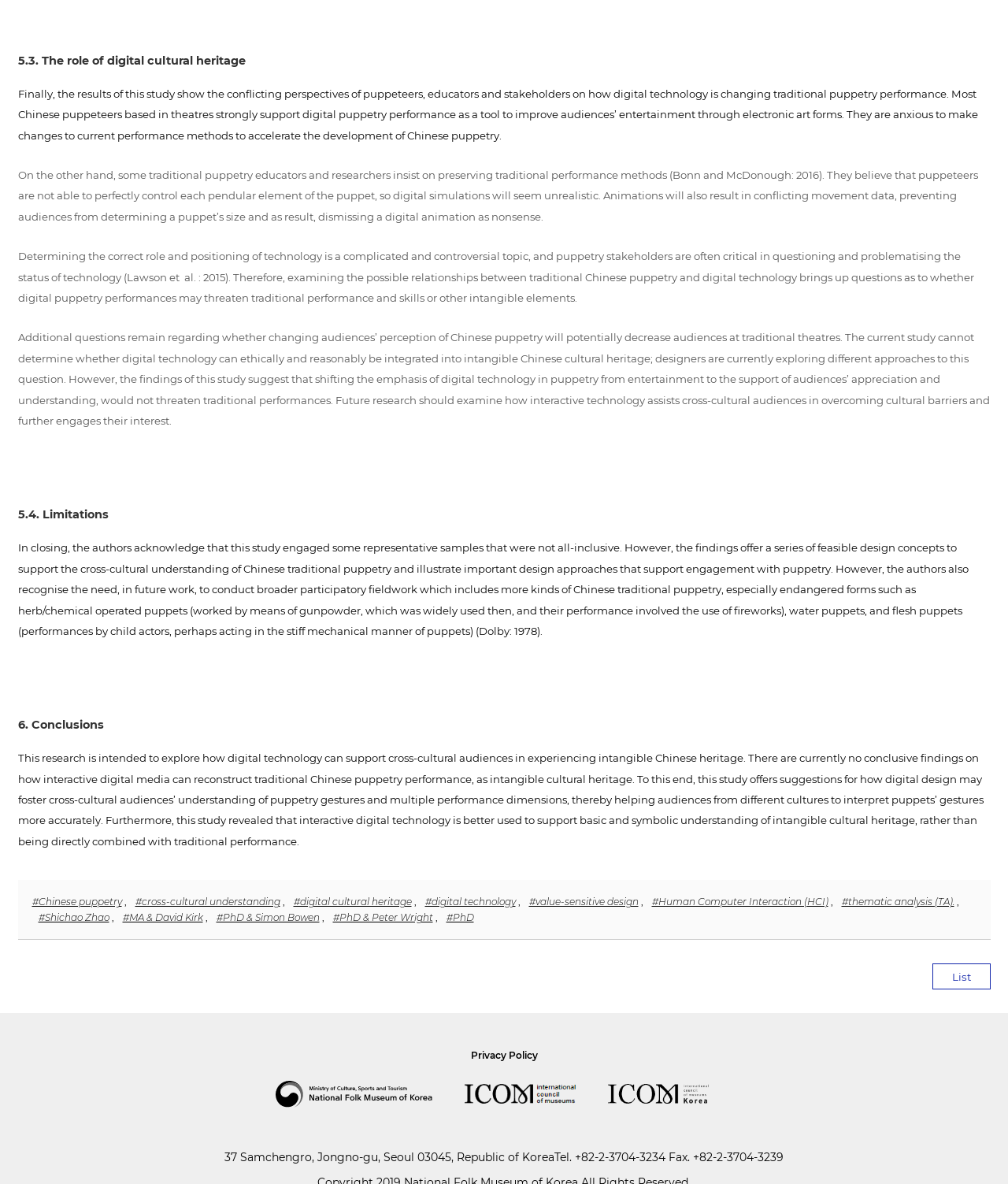What is the address of the National Folk Museum?
Give a detailed explanation using the information visible in the image.

The address of the National Folk Museum is mentioned at the bottom of the webpage, along with other links and contact information.